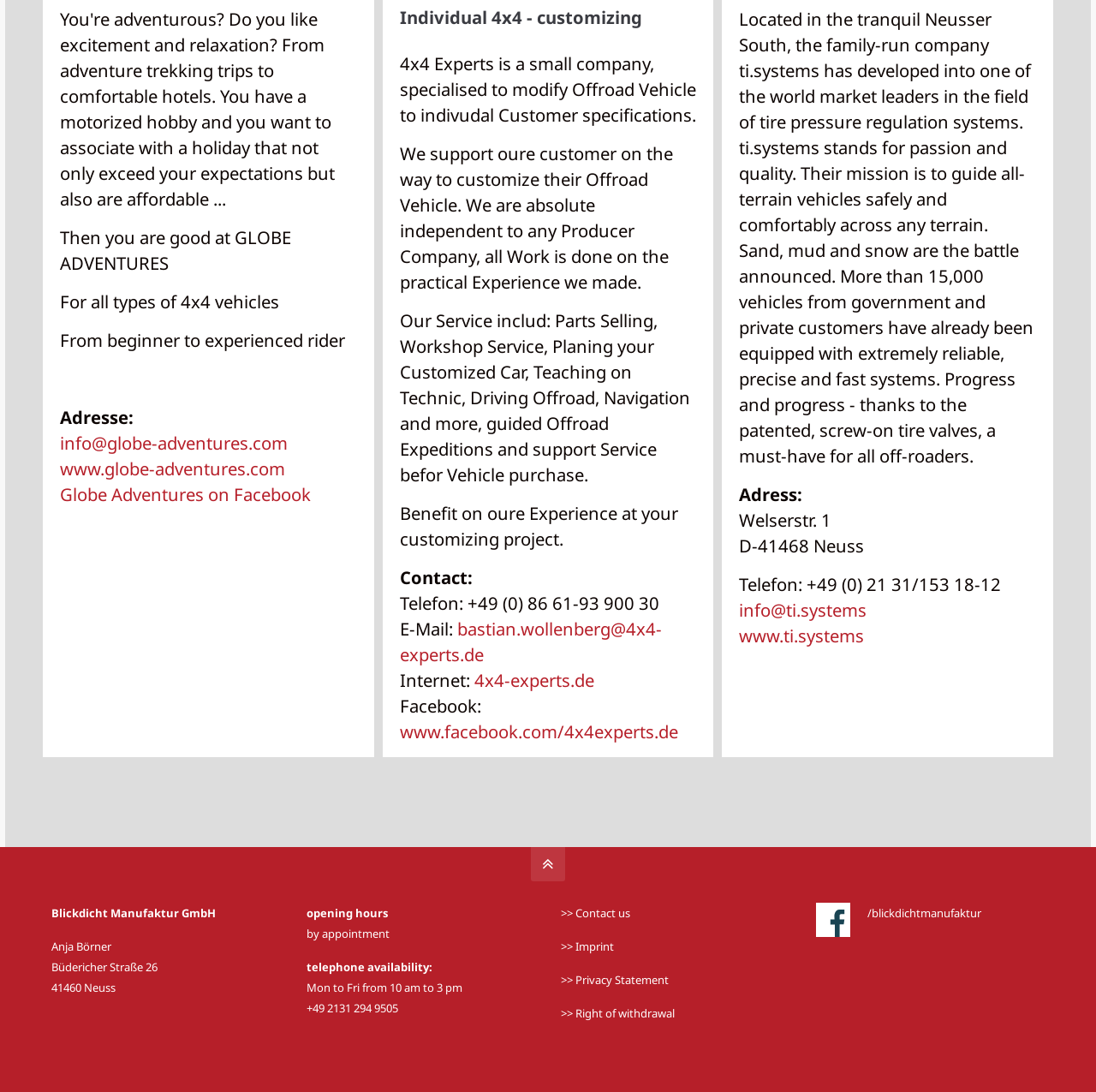Respond with a single word or phrase to the following question:
What is the name of the person associated with Blickdicht Manufaktur GmbH?

Anja Börner